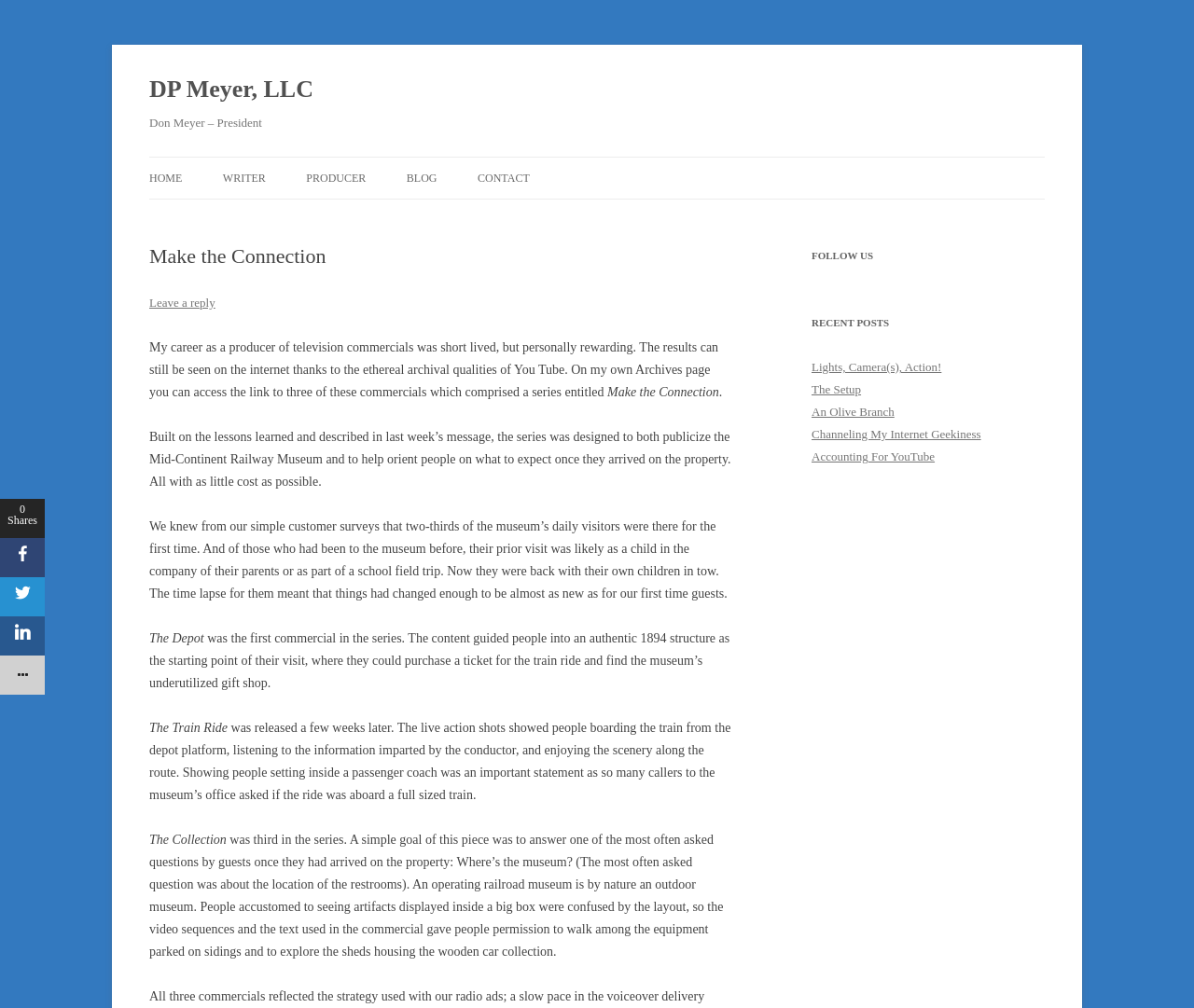Your task is to find and give the main heading text of the webpage.

DP Meyer, LLC